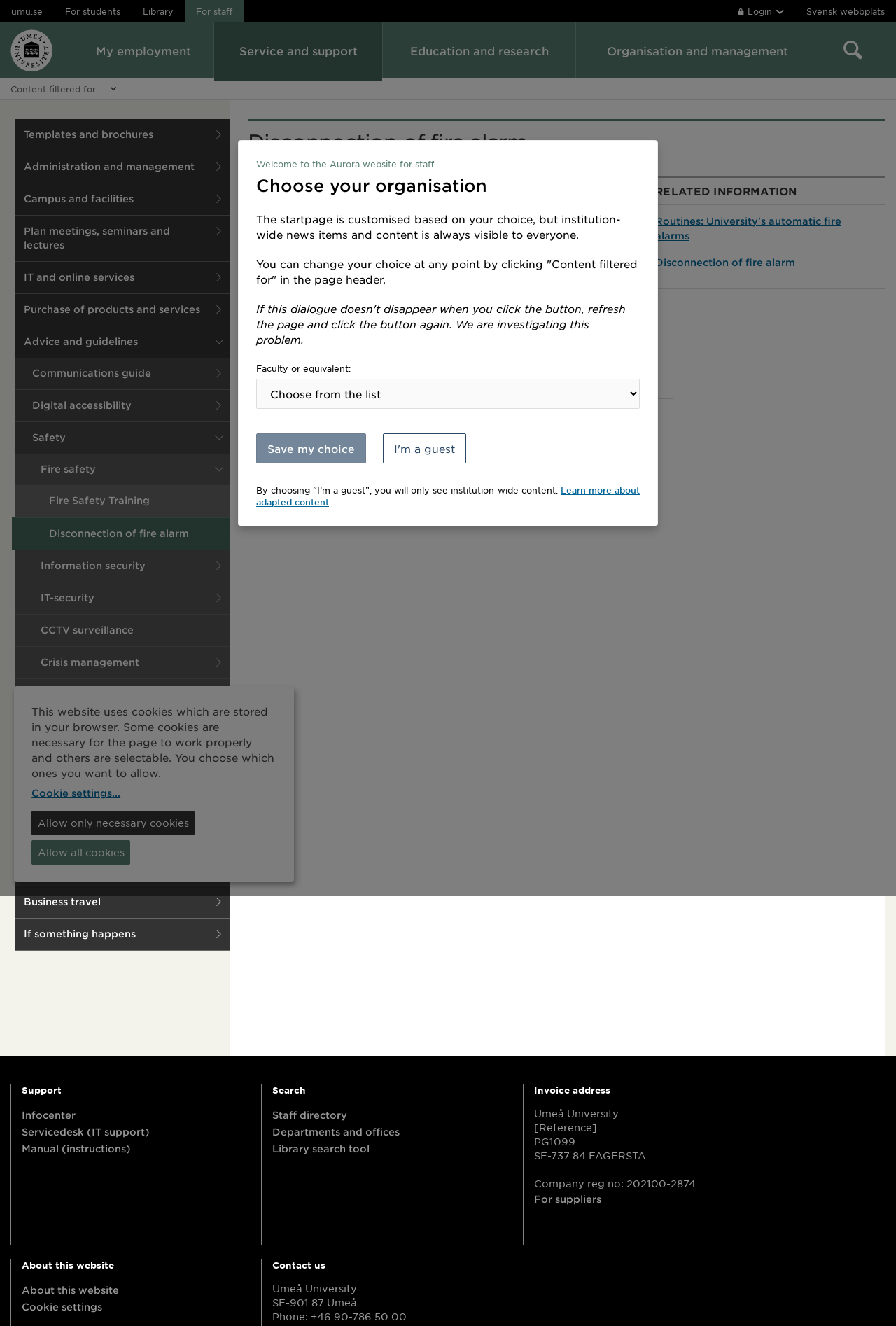Please identify the bounding box coordinates of the clickable area that will allow you to execute the instruction: "Save my choice".

[0.286, 0.327, 0.409, 0.35]